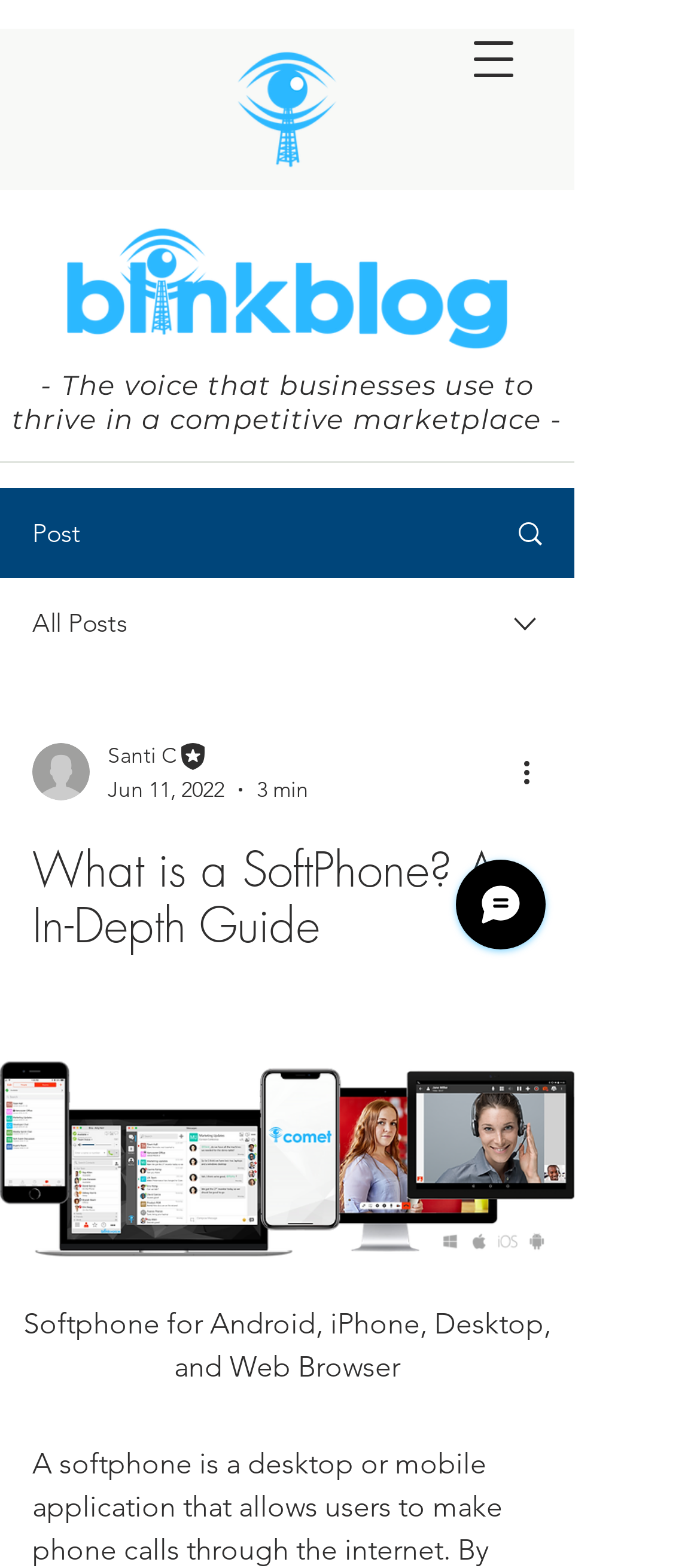Extract the bounding box coordinates of the UI element described by: "aria-label="More actions"". The coordinates should include four float numbers ranging from 0 to 1, e.g., [left, top, right, bottom].

[0.738, 0.478, 0.8, 0.506]